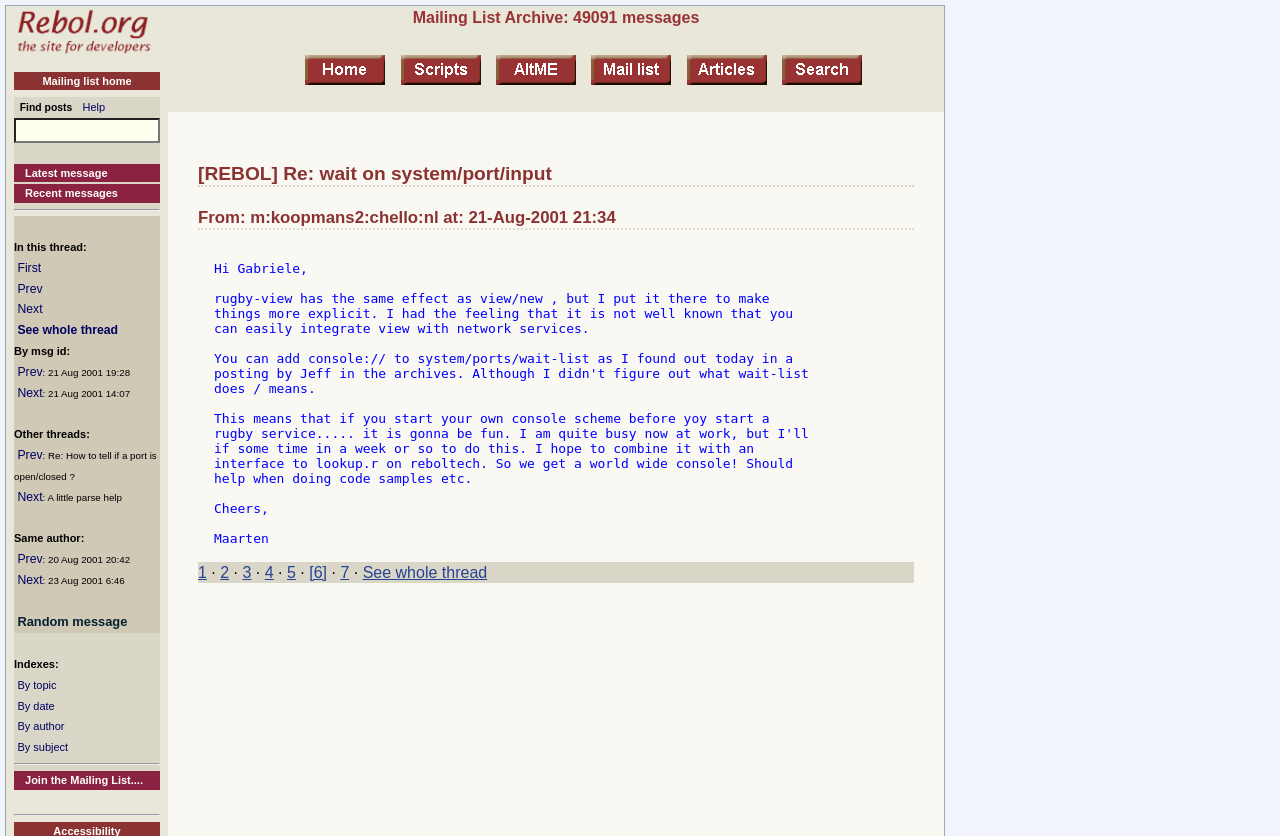Extract the bounding box coordinates for the HTML element that matches this description: "By topic". The coordinates should be four float numbers between 0 and 1, i.e., [left, top, right, bottom].

[0.014, 0.812, 0.044, 0.826]